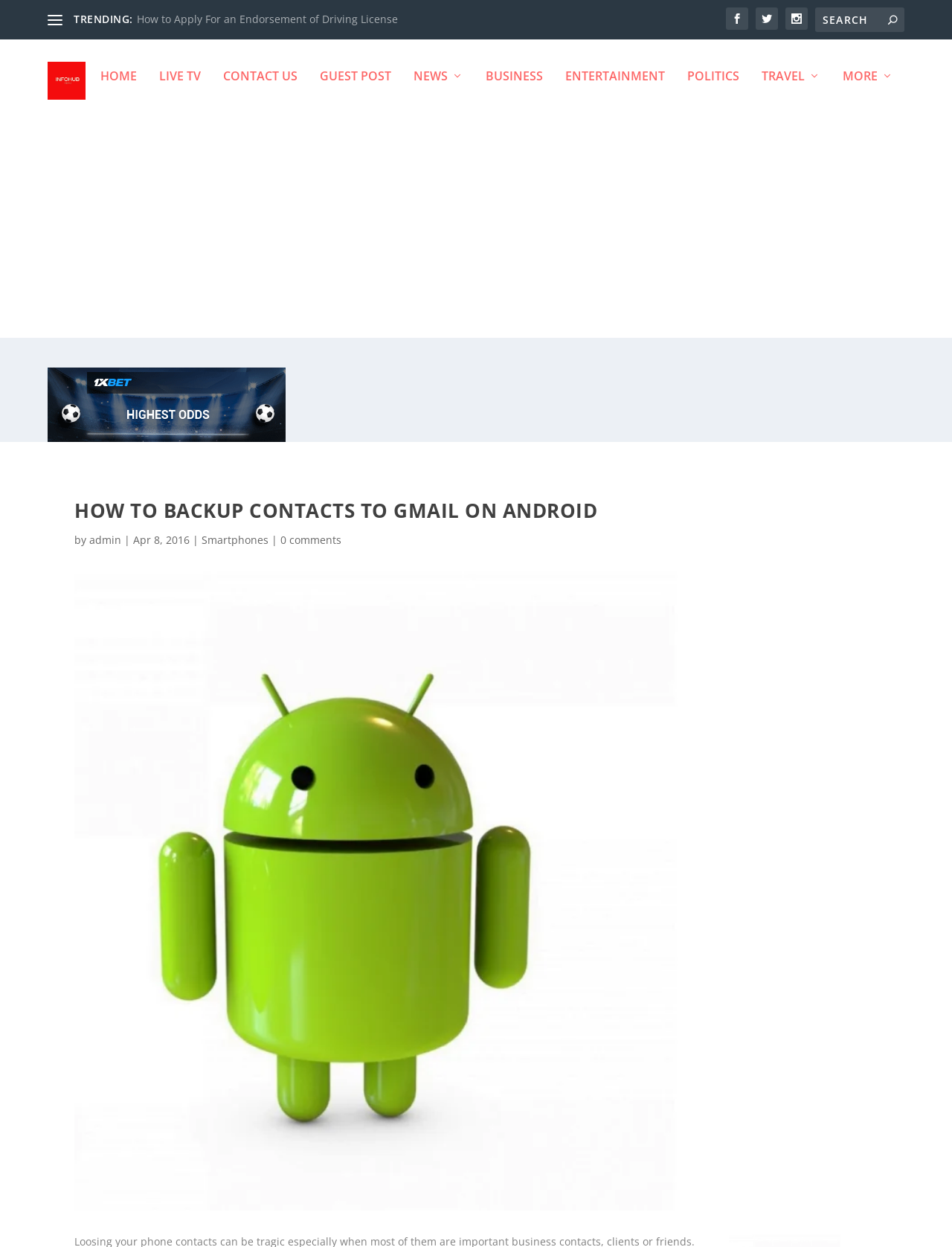When was the article published?
Look at the screenshot and respond with a single word or phrase.

Apr 8, 2016